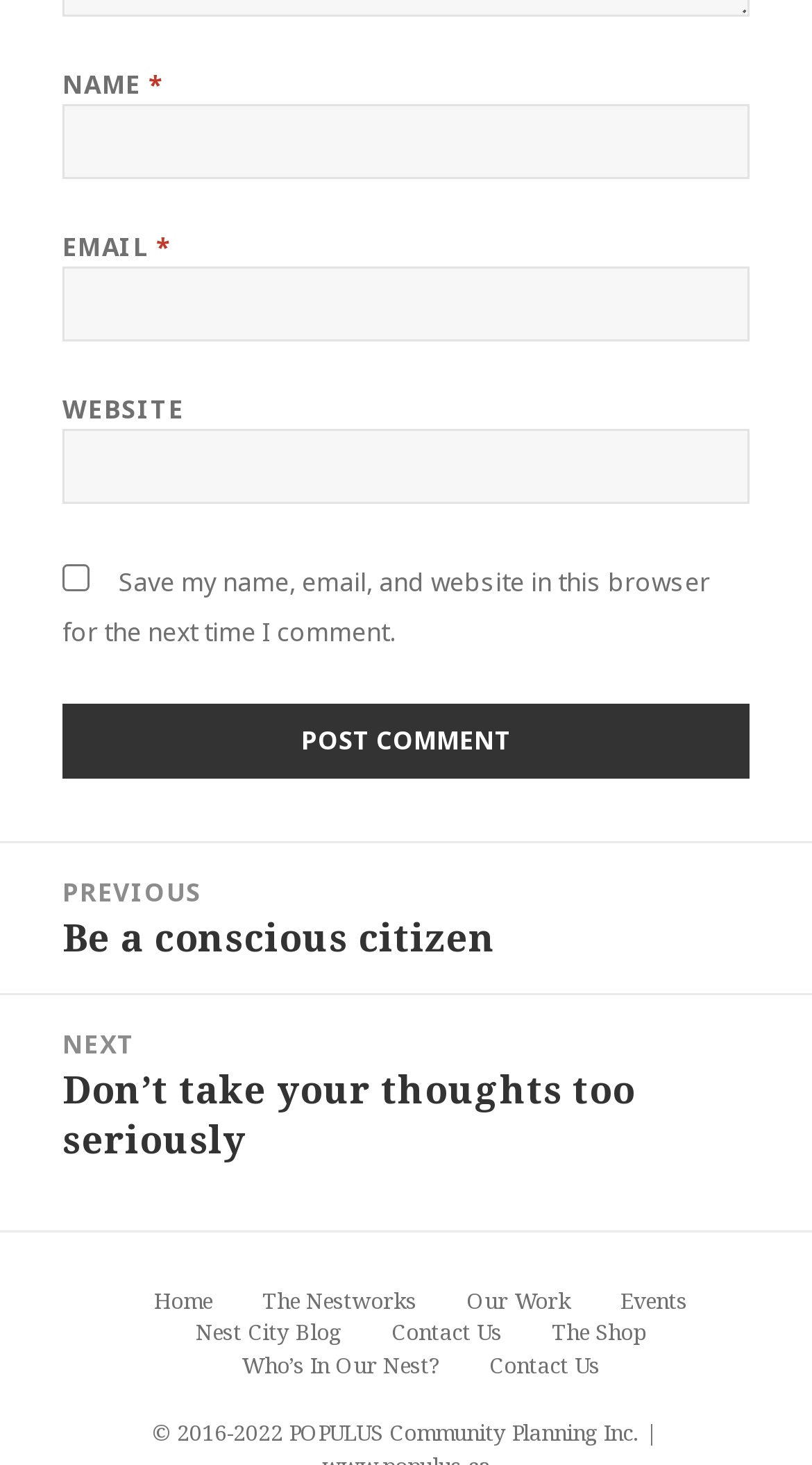Answer the question in a single word or phrase:
How many links are in the navigation section?

2